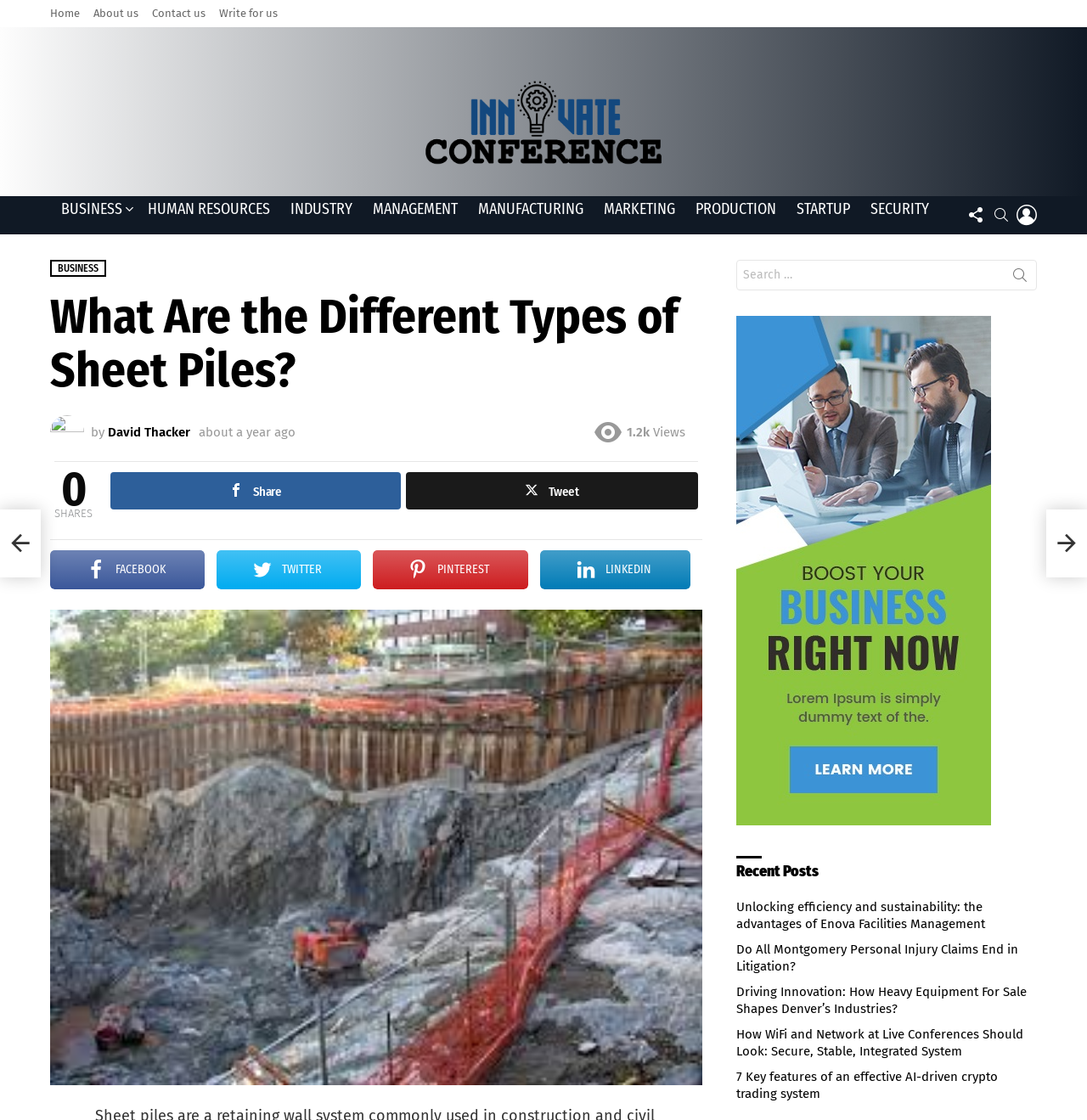Please provide the bounding box coordinate of the region that matches the element description: Write for us. Coordinates should be in the format (top-left x, top-left y, bottom-right x, bottom-right y) and all values should be between 0 and 1.

[0.202, 0.0, 0.255, 0.024]